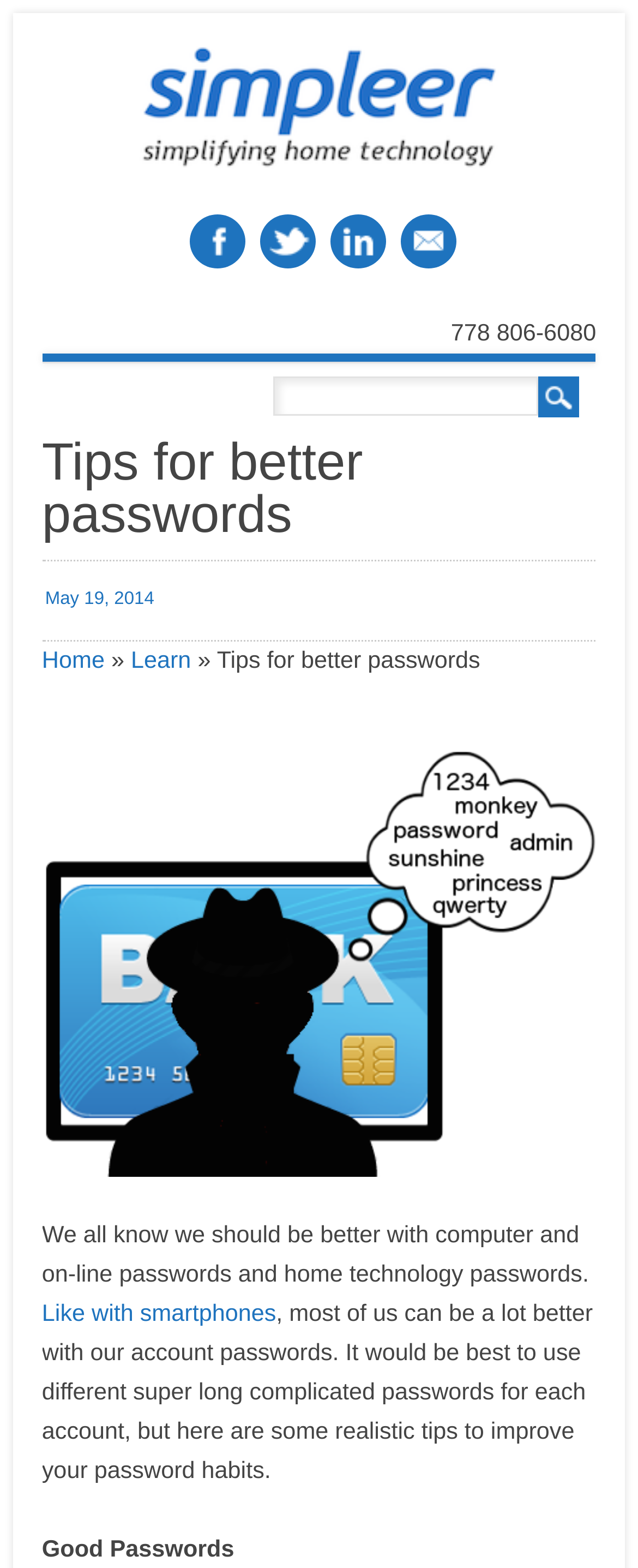Identify the bounding box coordinates for the region of the element that should be clicked to carry out the instruction: "Search for something". The bounding box coordinates should be four float numbers between 0 and 1, i.e., [left, top, right, bottom].

[0.429, 0.24, 0.909, 0.266]